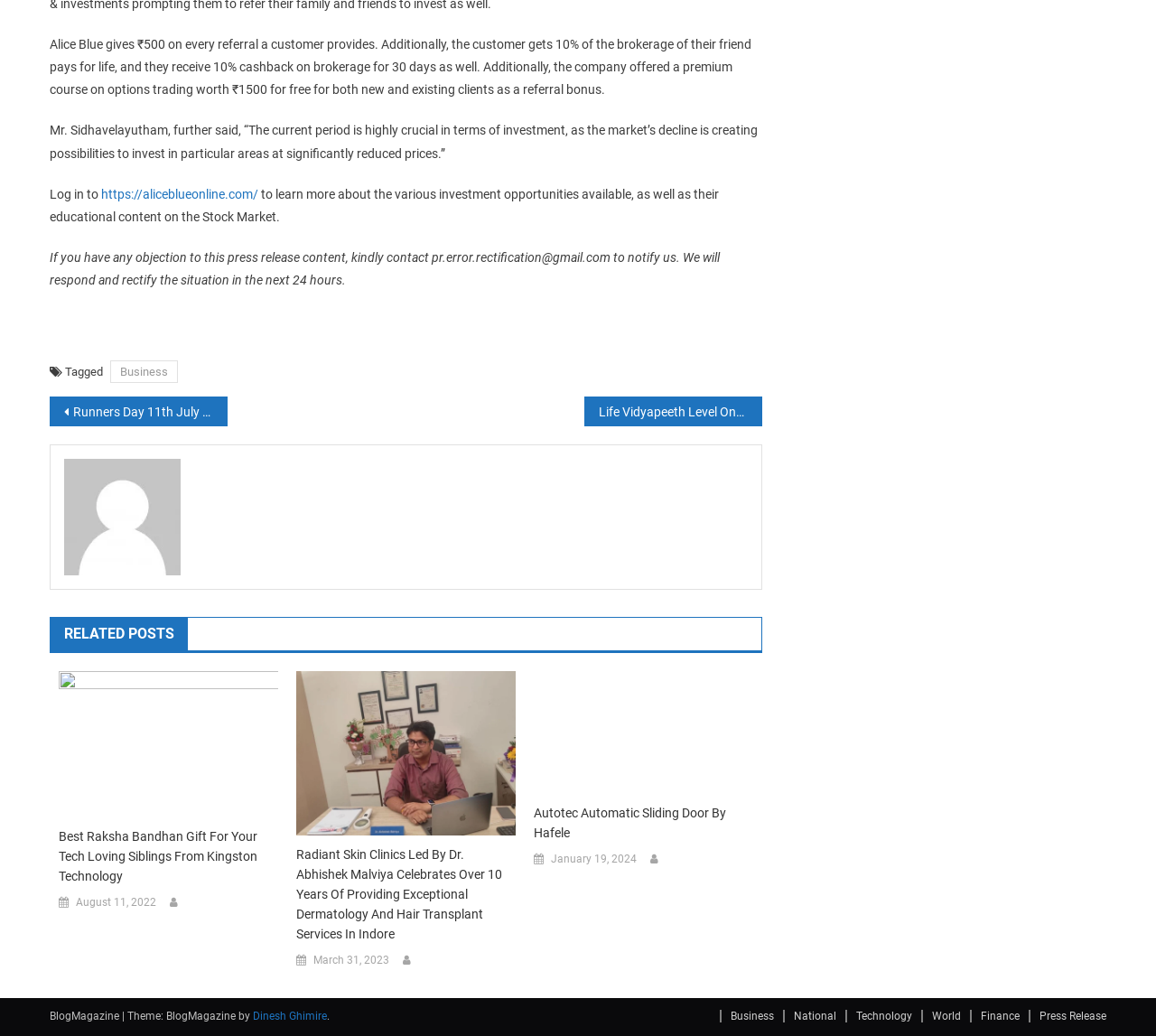Locate the bounding box coordinates of the area to click to fulfill this instruction: "Read the post about Runners Day". The bounding box should be presented as four float numbers between 0 and 1, in the order [left, top, right, bottom].

[0.043, 0.383, 0.197, 0.412]